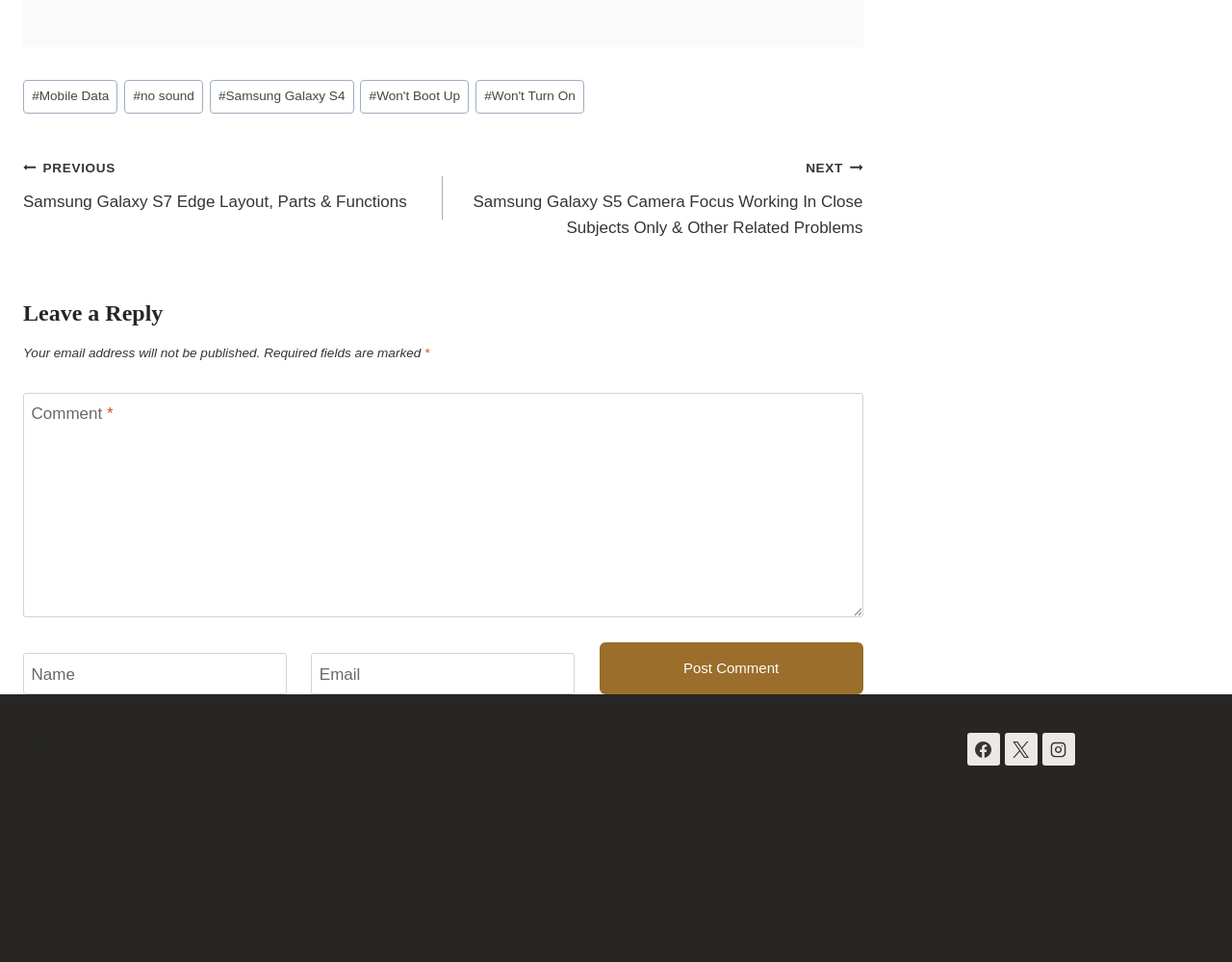What is the label of the required field marker?
Analyze the image and deliver a detailed answer to the question.

The required field marker is denoted by an asterisk symbol '*', which indicates that the corresponding field is required to be filled in.